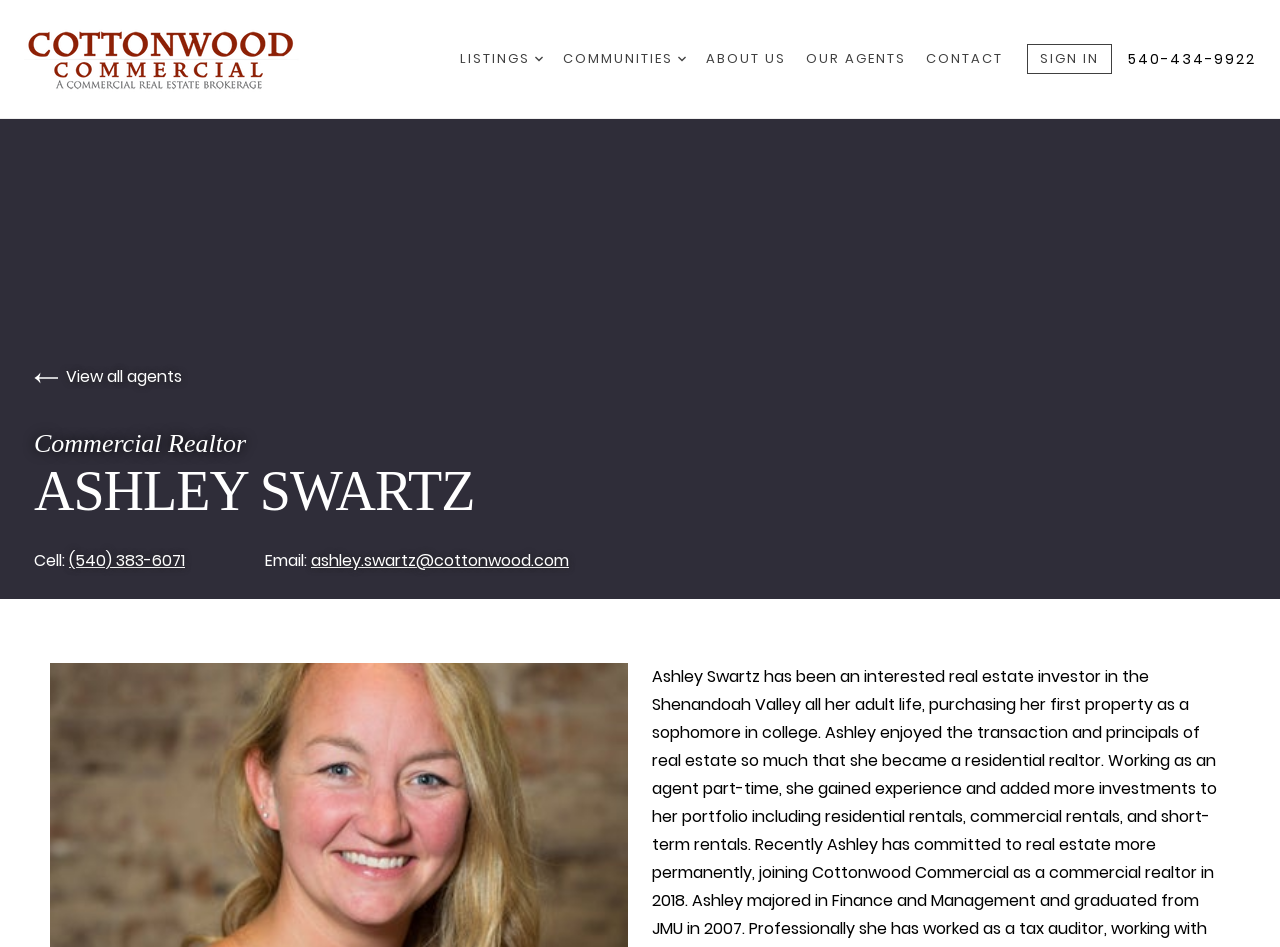Illustrate the webpage with a detailed description.

The webpage is about Ashley Swartz, a commercial realtor. At the top left, there is a link to go to the homepage. Next to it, there are two dropdown menus, "LISTINGS" and "COMMUNITIES", each with a dropdown arrow icon. 

To the right of the dropdown menus, there are four links: "ABOUT US", "OUR AGENTS", "CONTACT", and "SIGN IN". Further to the right, there is a phone number link "540-434-9922". 

Below the top navigation bar, there is a section with a link "View all agents" accompanied by an arrow left icon. Below this link, there is a text "Commercial Realtor". 

The main content area has a large heading "ASHLEY SWARTZ" that spans almost the entire width of the page. Below the heading, there are two lines of contact information: "Cell:" followed by a phone number link "(540) 383-6071", and "Email:" followed by an email link "ashley.swartz@cottonwood.com".